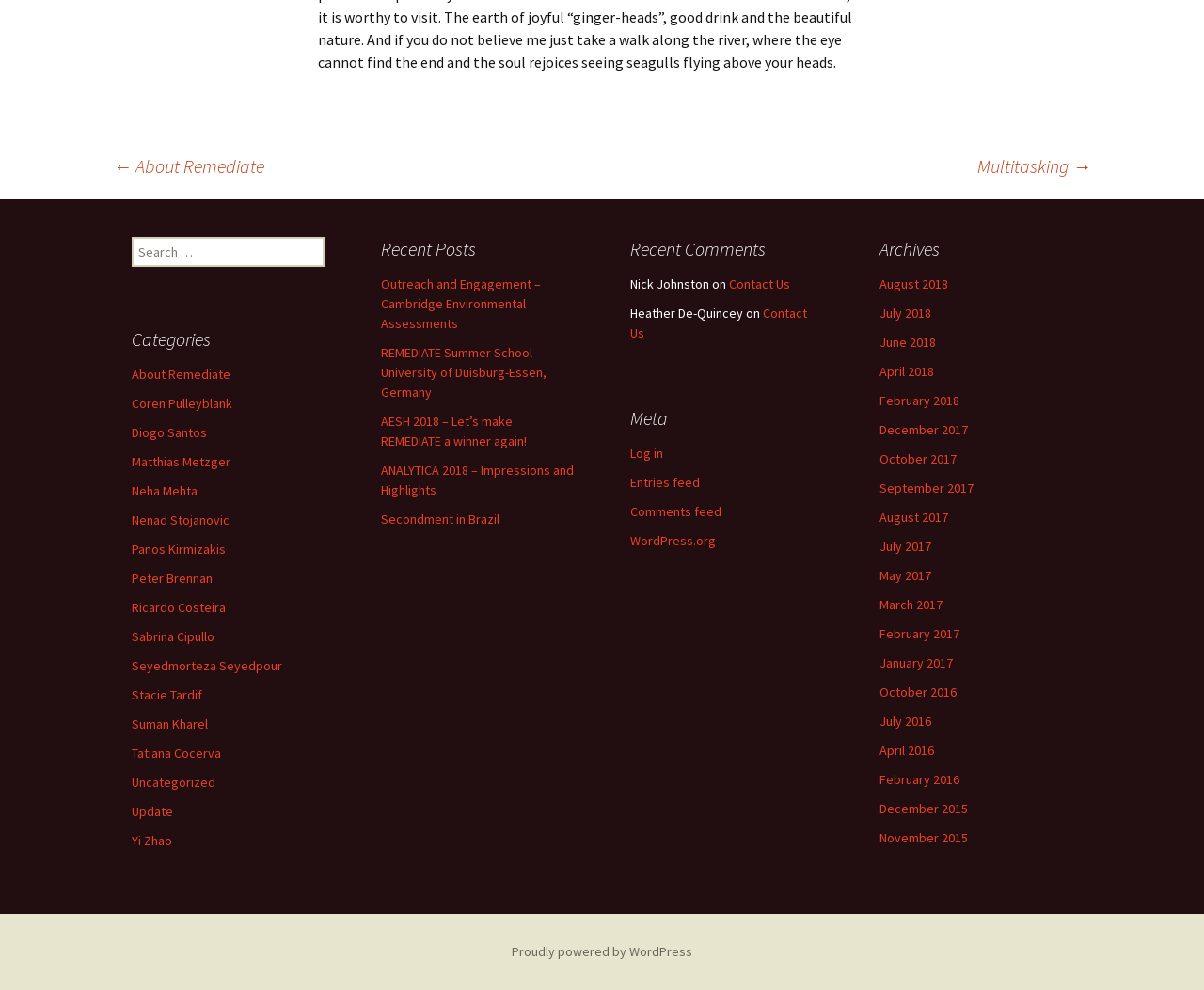Please identify the bounding box coordinates of the clickable area that will allow you to execute the instruction: "Share on Facebook".

None